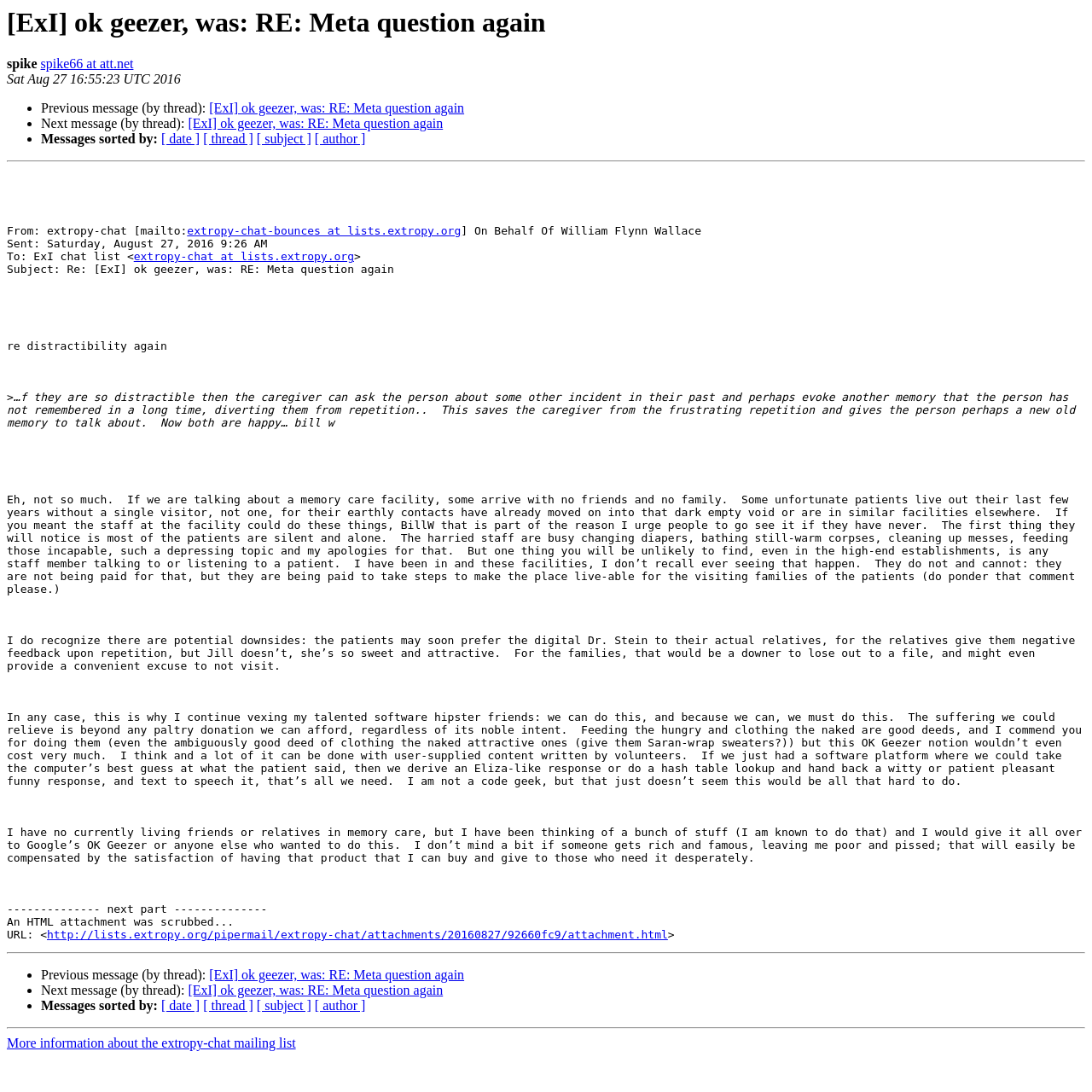From the webpage screenshot, predict the bounding box of the UI element that matches this description: "http://lists.extropy.org/pipermail/extropy-chat/attachments/20160827/92660fc9/attachment.html".

[0.043, 0.85, 0.612, 0.862]